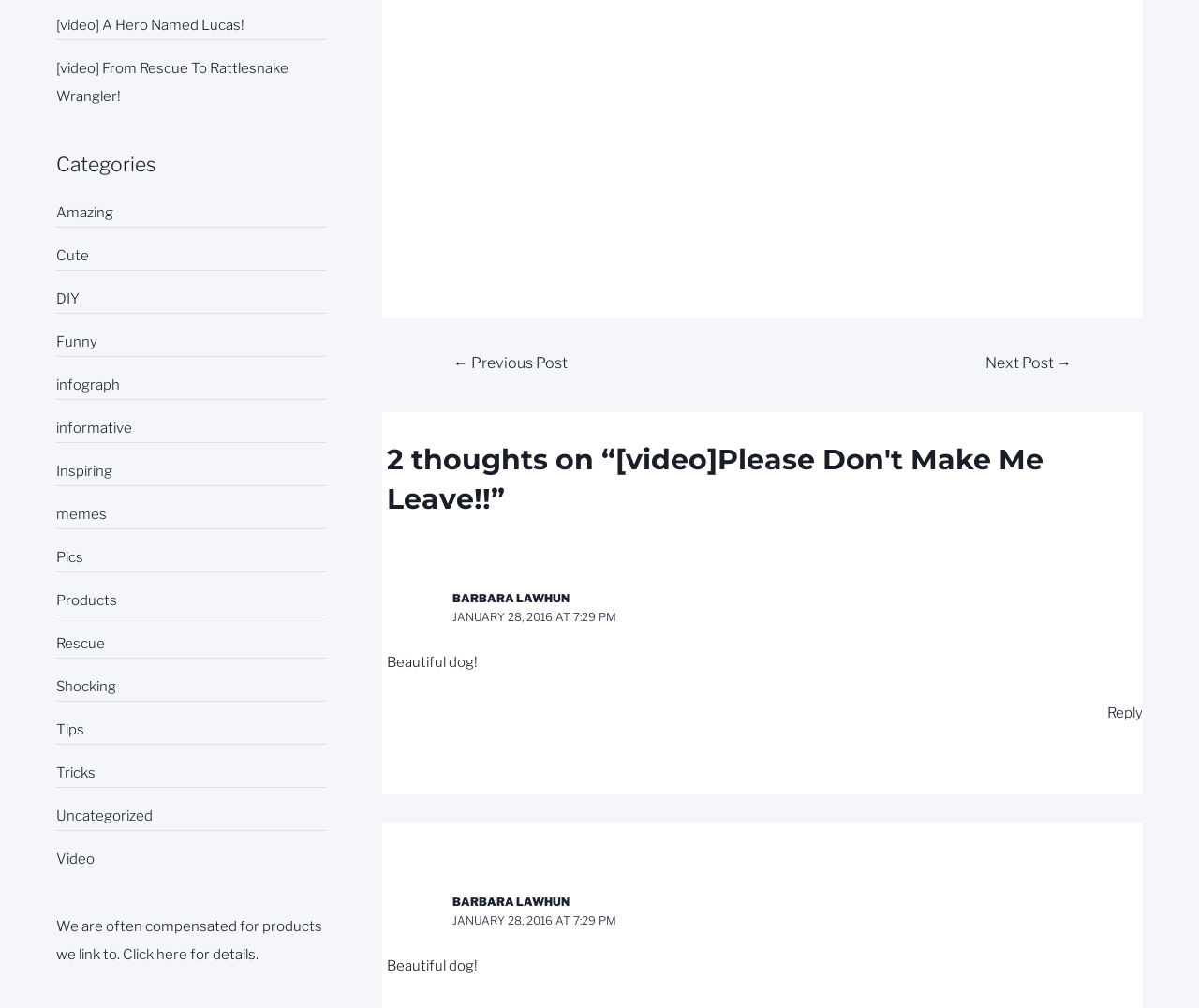What is the category of the video 'A Hero Named Lucas!'?
Based on the screenshot, provide your answer in one word or phrase.

Not specified